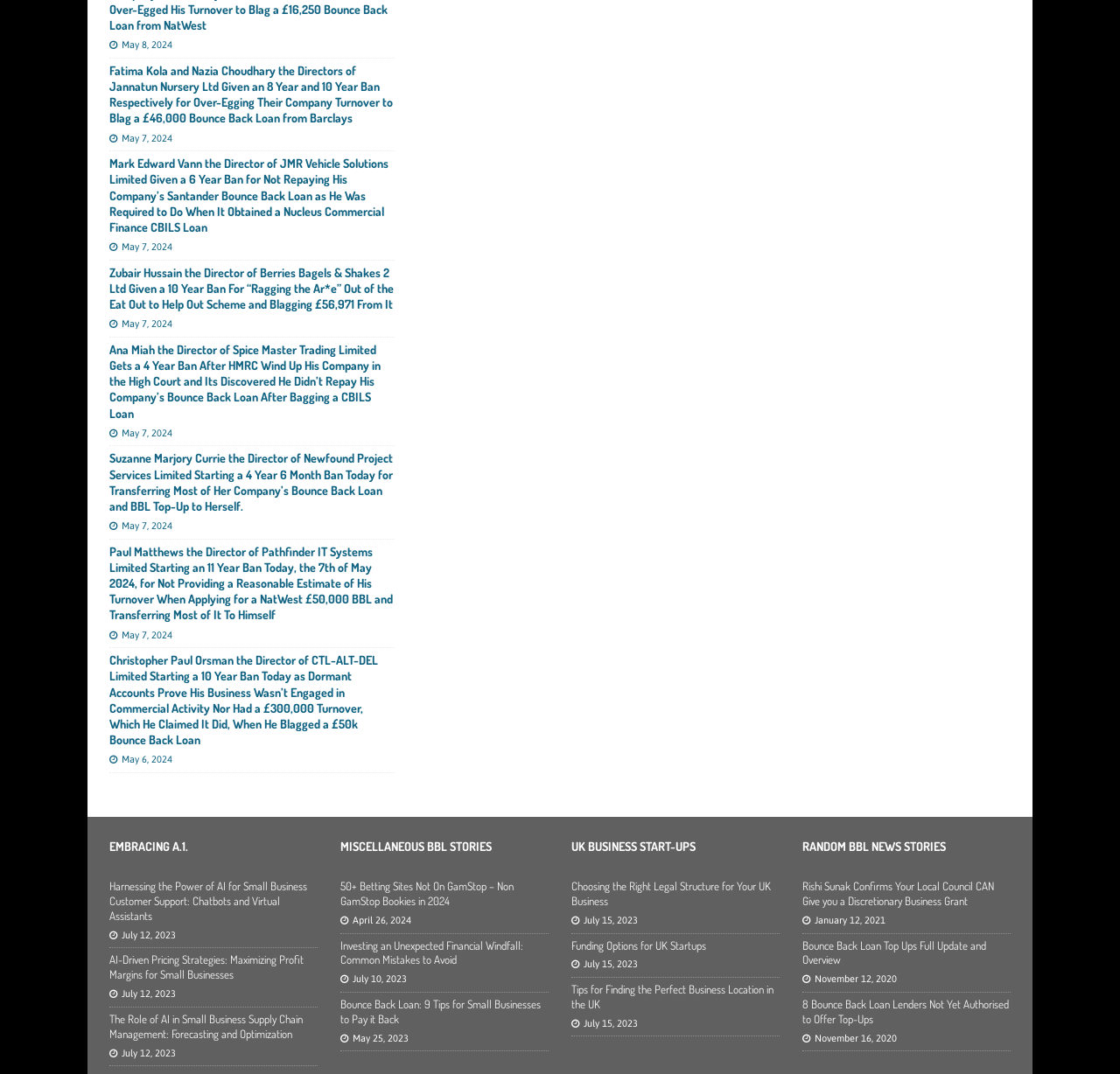What is the topic of the section with the heading 'UK BUSINESS START-UPS'?
Carefully analyze the image and provide a thorough answer to the question.

I found the heading element with the text 'UK BUSINESS START-UPS' and looked at the surrounding link elements, which have texts related to UK business start-ups, indicating that this section is about UK business start-ups.